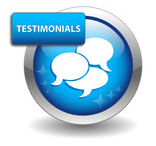Please answer the following question using a single word or phrase: 
What is the purpose of the icon?

To invite users to explore customer experiences